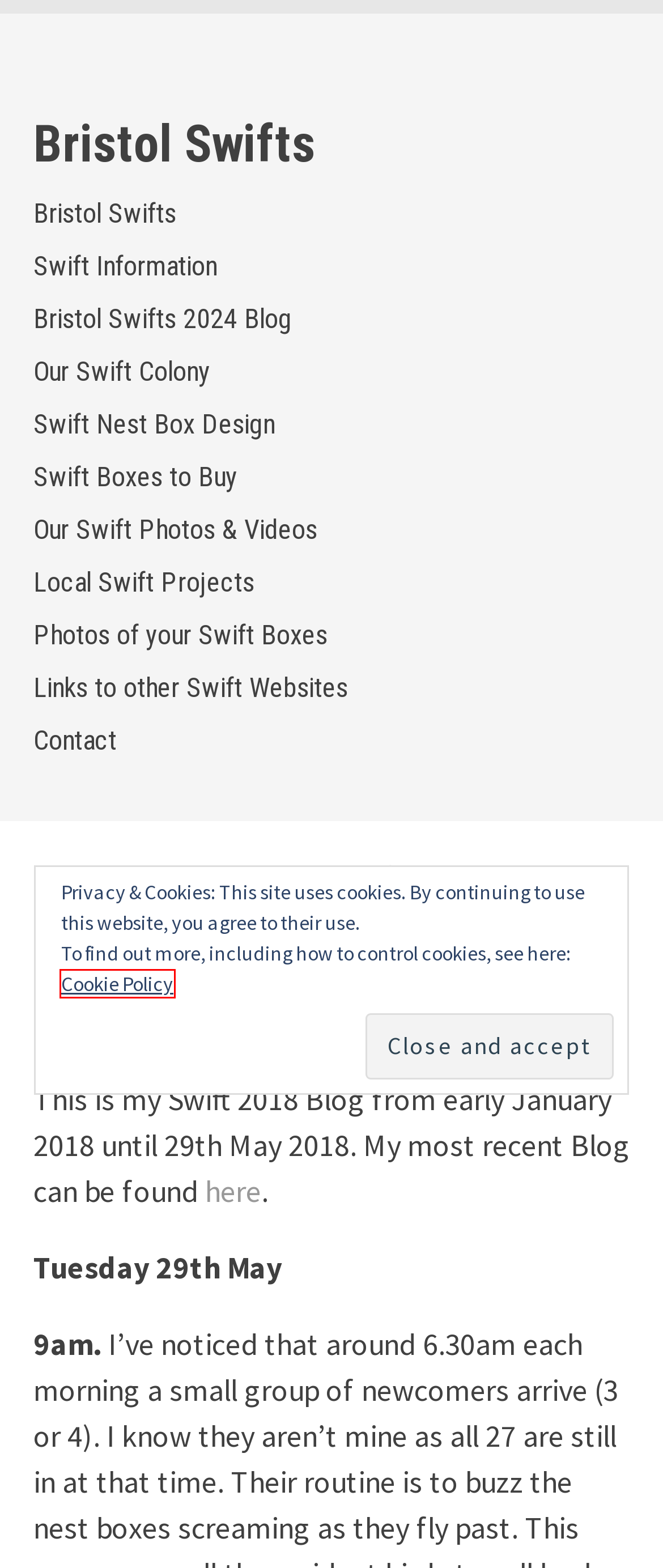Using the screenshot of a webpage with a red bounding box, pick the webpage description that most accurately represents the new webpage after the element inside the red box is clicked. Here are the candidates:
A. Bristol Swifts
B. Our Swift Colony
C. Contact Bristol Swifts
D. Swift information websites
E. Local Swift Projects
F. Bristol Swifts 2024 Blog - Bristol Swifts
G. Cookie Policy – Automattic
H. Swift Boxes to Buy - Bristol Swifts

G